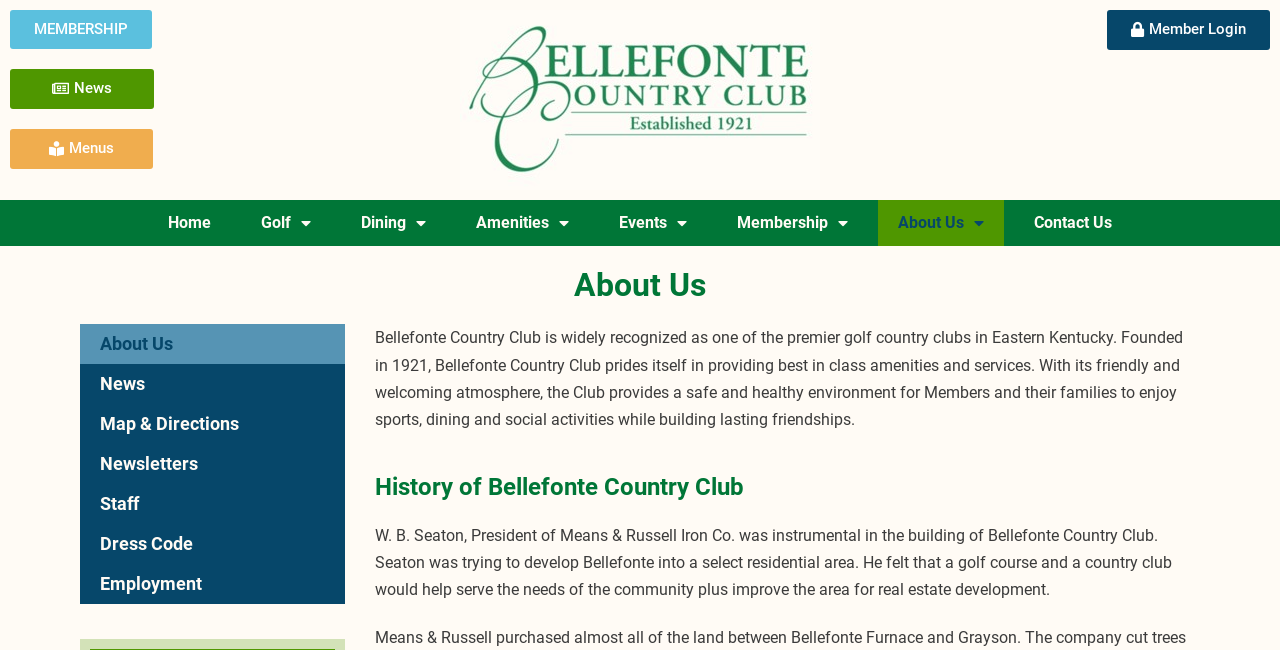Kindly determine the bounding box coordinates of the area that needs to be clicked to fulfill this instruction: "Login as a member".

[0.865, 0.015, 0.992, 0.077]